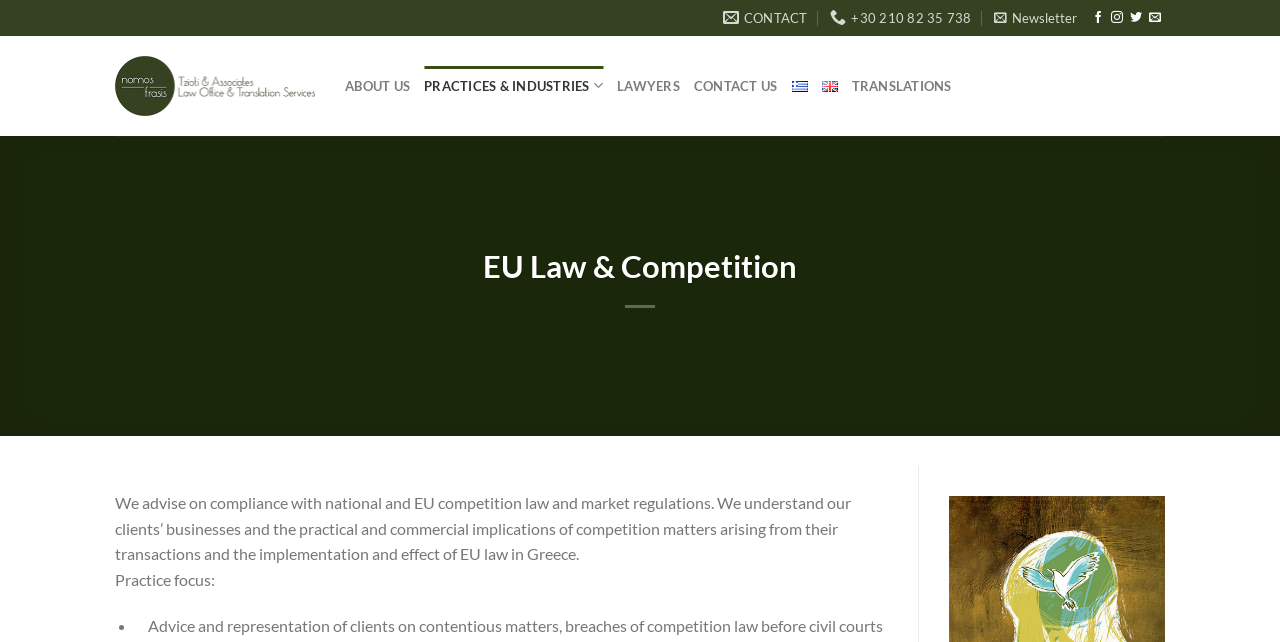Using floating point numbers between 0 and 1, provide the bounding box coordinates in the format (top-left x, top-left y, bottom-right x, bottom-right y). Locate the UI element described here: +30 210 82 35 738

[0.648, 0.004, 0.759, 0.052]